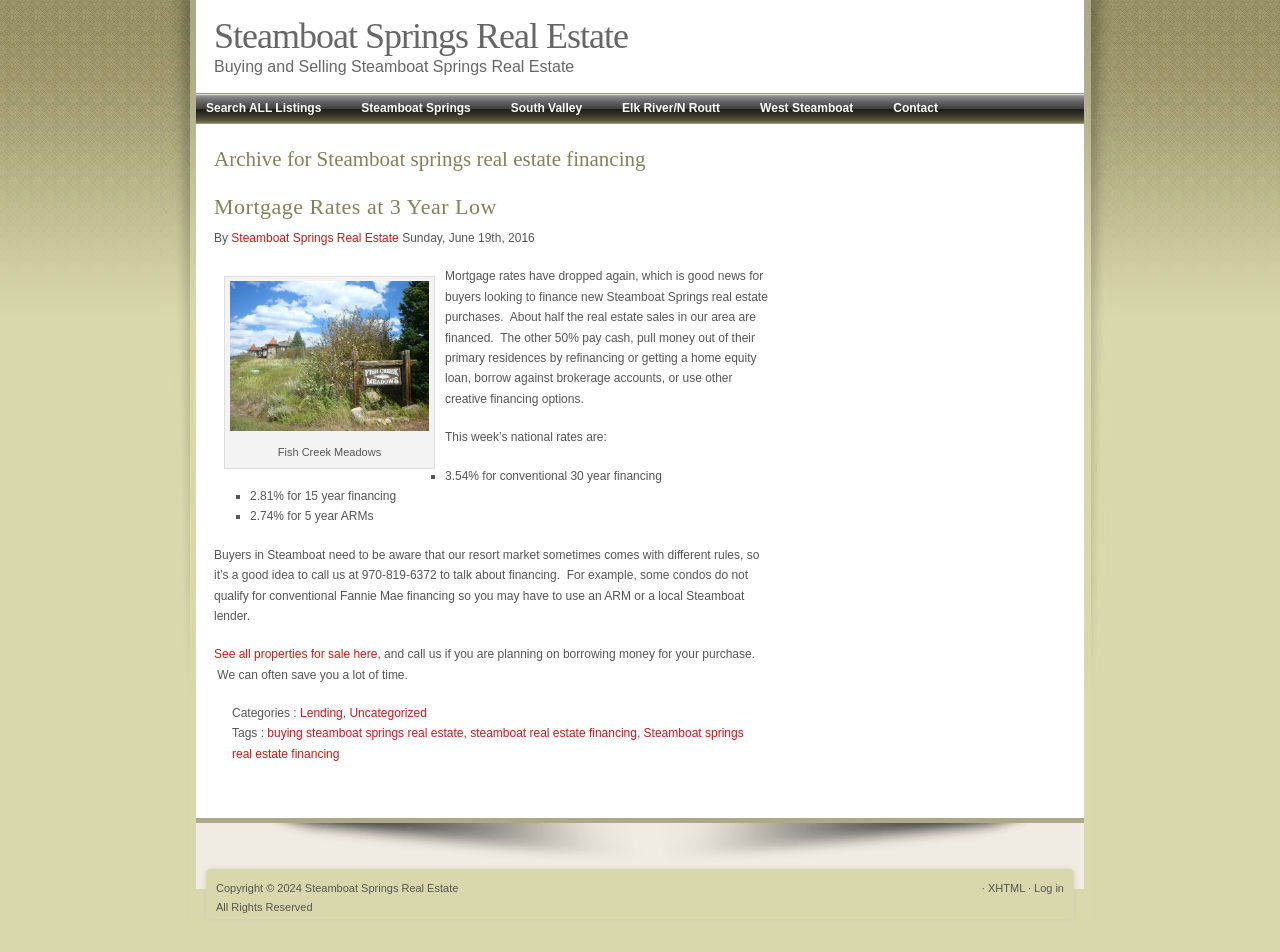Can you find the bounding box coordinates for the element that needs to be clicked to execute this instruction: "Search ALL Listings"? The coordinates should be given as four float numbers between 0 and 1, i.e., [left, top, right, bottom].

[0.153, 0.098, 0.259, 0.13]